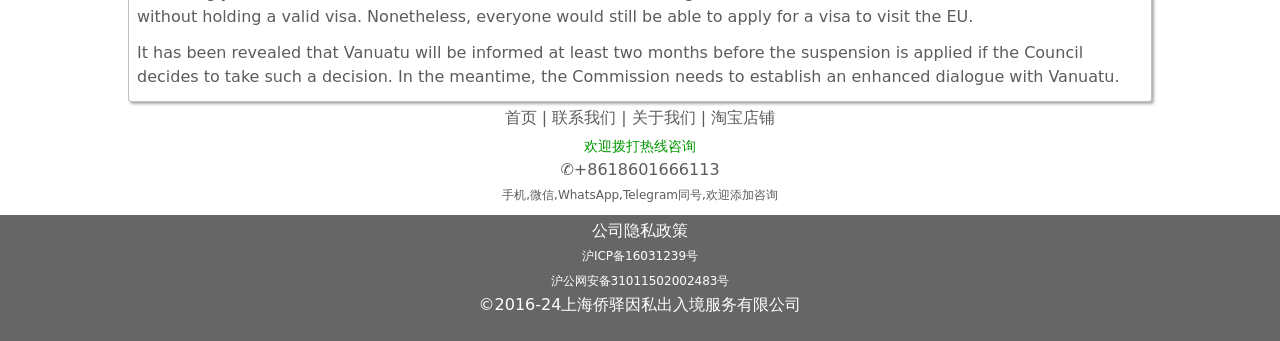What are the ways to contact the company?
Look at the image and answer the question using a single word or phrase.

Phone, WeChat, WhatsApp, Telegram